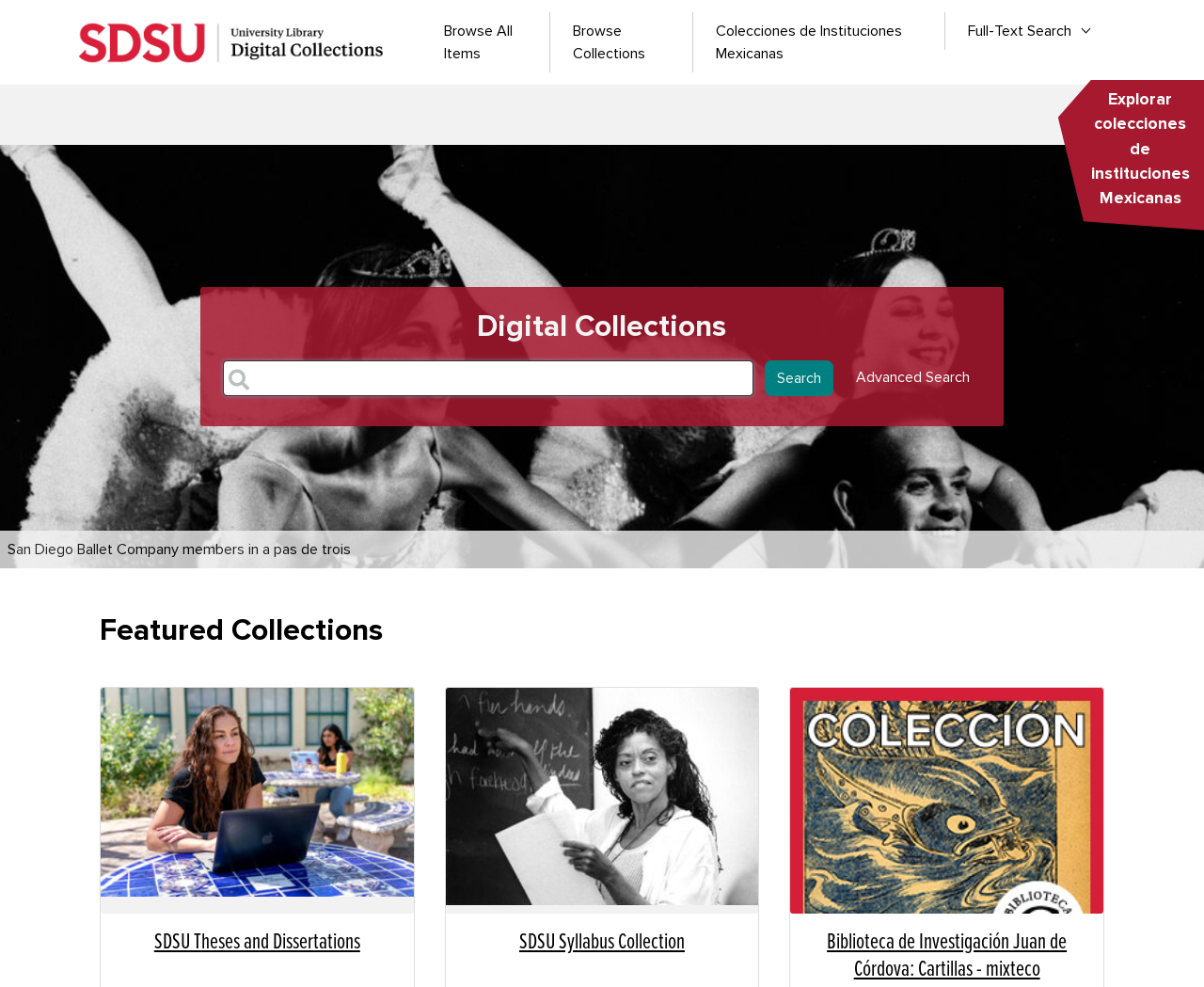Could you locate the bounding box coordinates for the section that should be clicked to accomplish this task: "View SDSU Theses and Dissertations".

[0.096, 0.941, 0.331, 0.969]